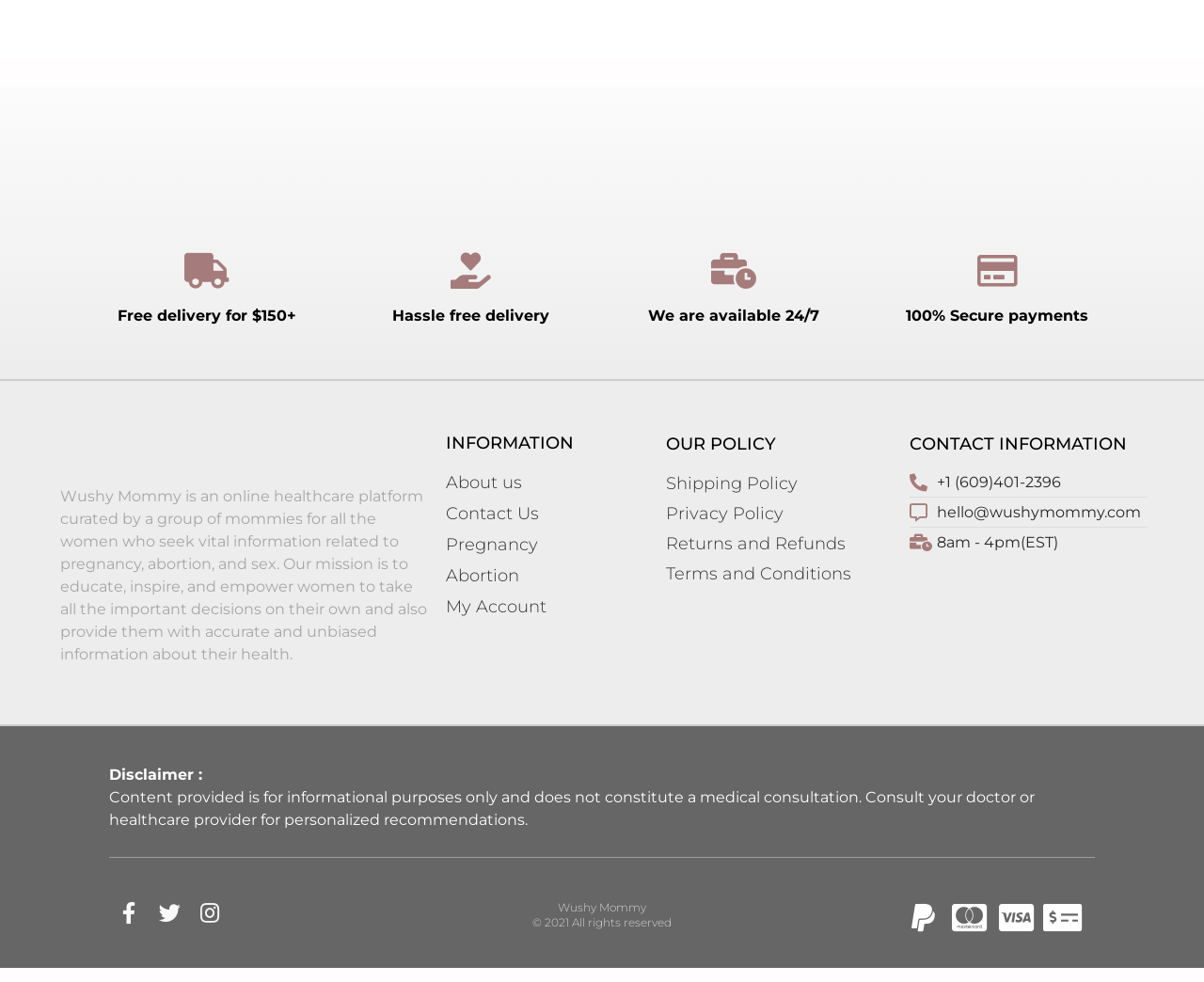Identify the bounding box for the UI element that is described as follows: "Contact Us".

[0.37, 0.525, 0.447, 0.55]